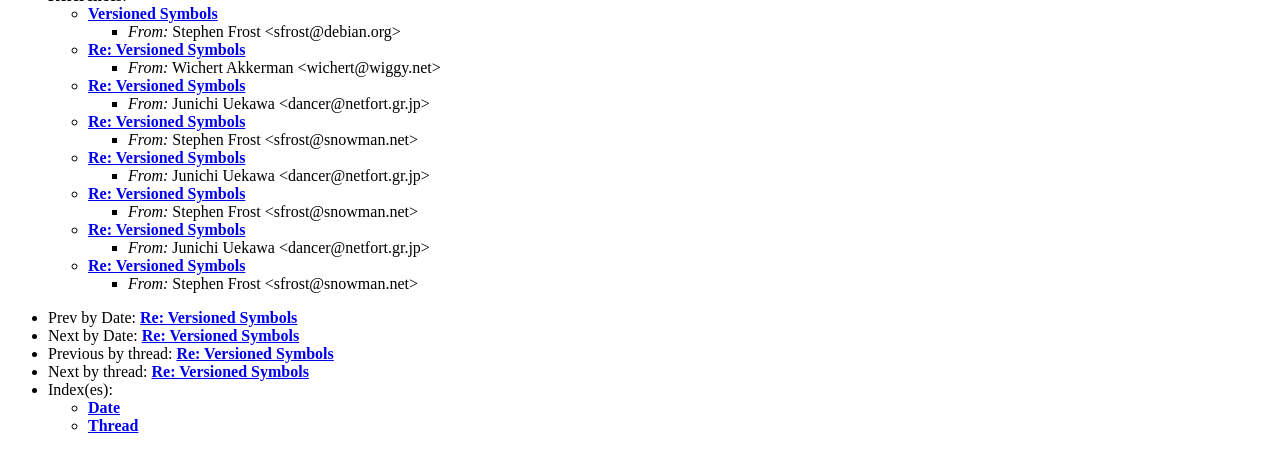What is the purpose of the 'Prev by Date:' and 'Next by Date:' links?
Please provide a comprehensive and detailed answer to the question.

The 'Prev by Date:' and 'Next by Date:' links seem to be used for navigation, allowing the user to move to previous or next messages in the discussion thread, sorted by date.